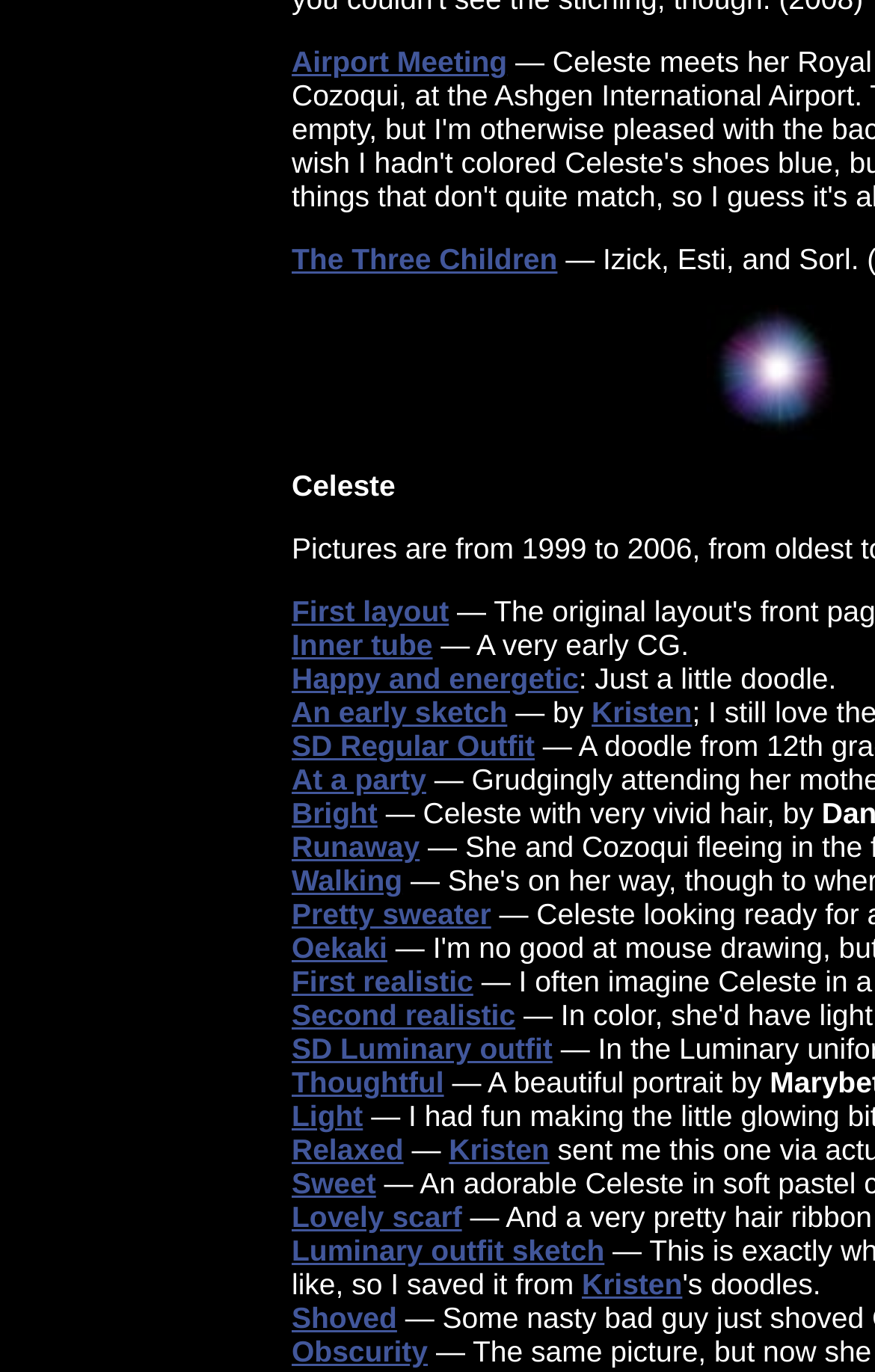Find and specify the bounding box coordinates that correspond to the clickable region for the instruction: "View 'The Three Children'".

[0.333, 0.177, 0.637, 0.201]